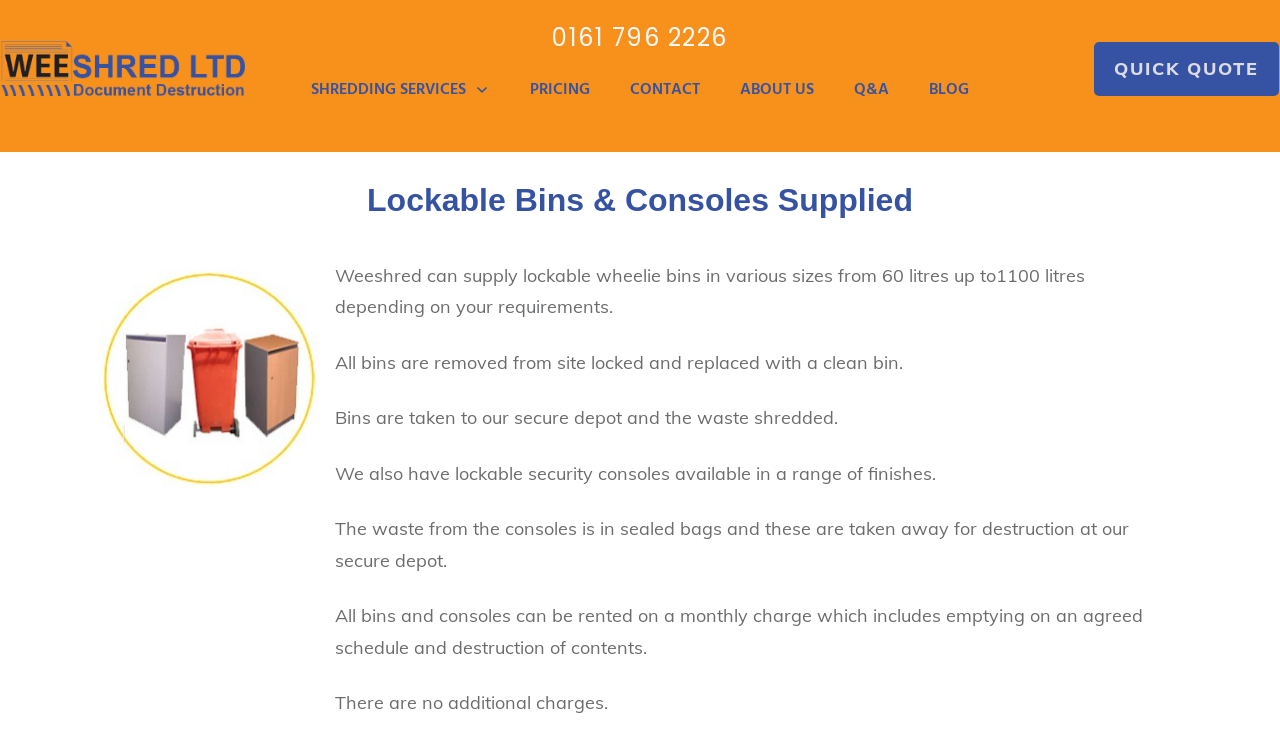Based on the element description CONTACT, identify the bounding box coordinates for the UI element. The coordinates should be in the format (top-left x, top-left y, bottom-right x, bottom-right y) and within the 0 to 1 range.

[0.492, 0.101, 0.547, 0.145]